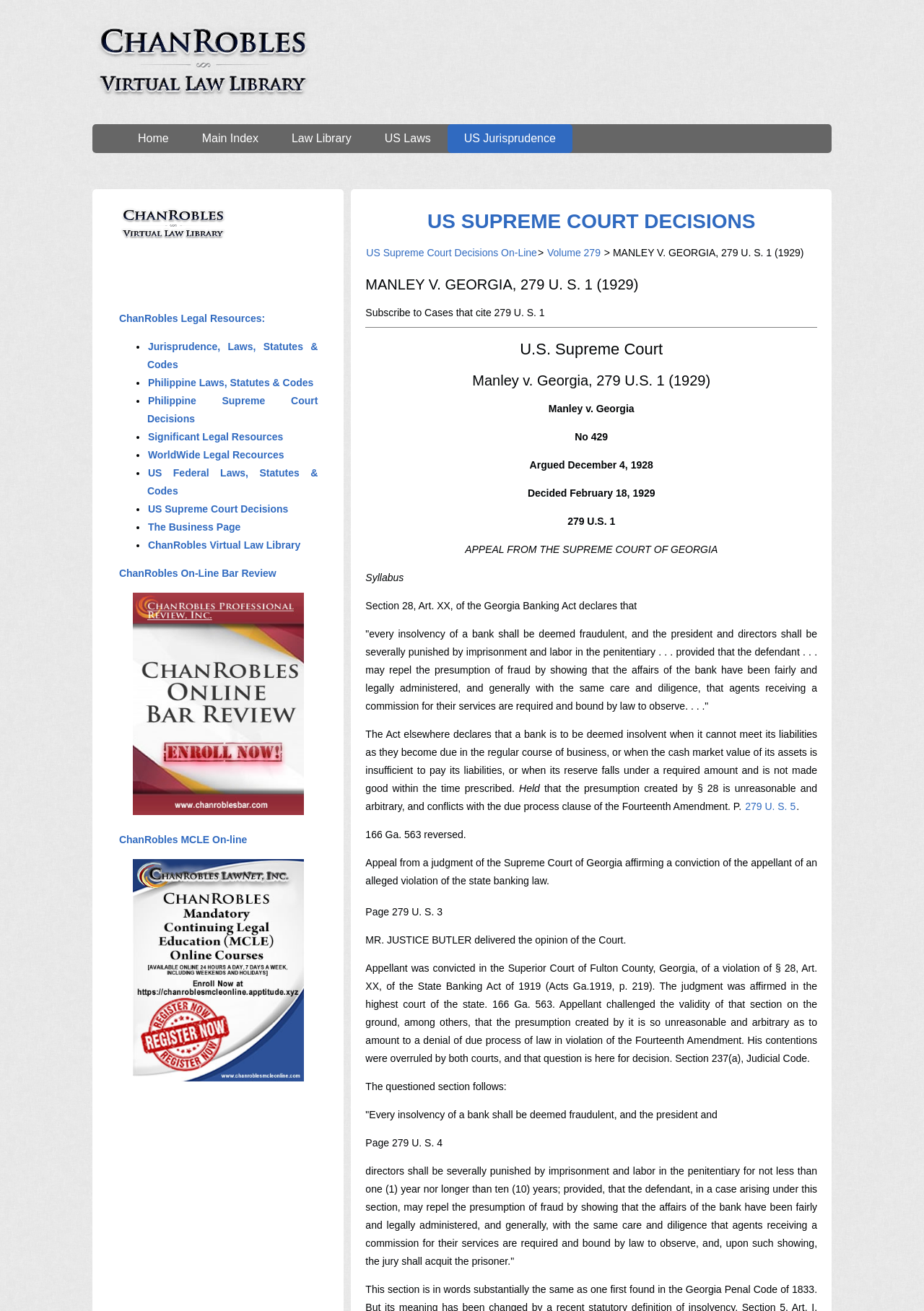Find the bounding box coordinates for the HTML element specified by: "Main Index".

[0.201, 0.095, 0.298, 0.117]